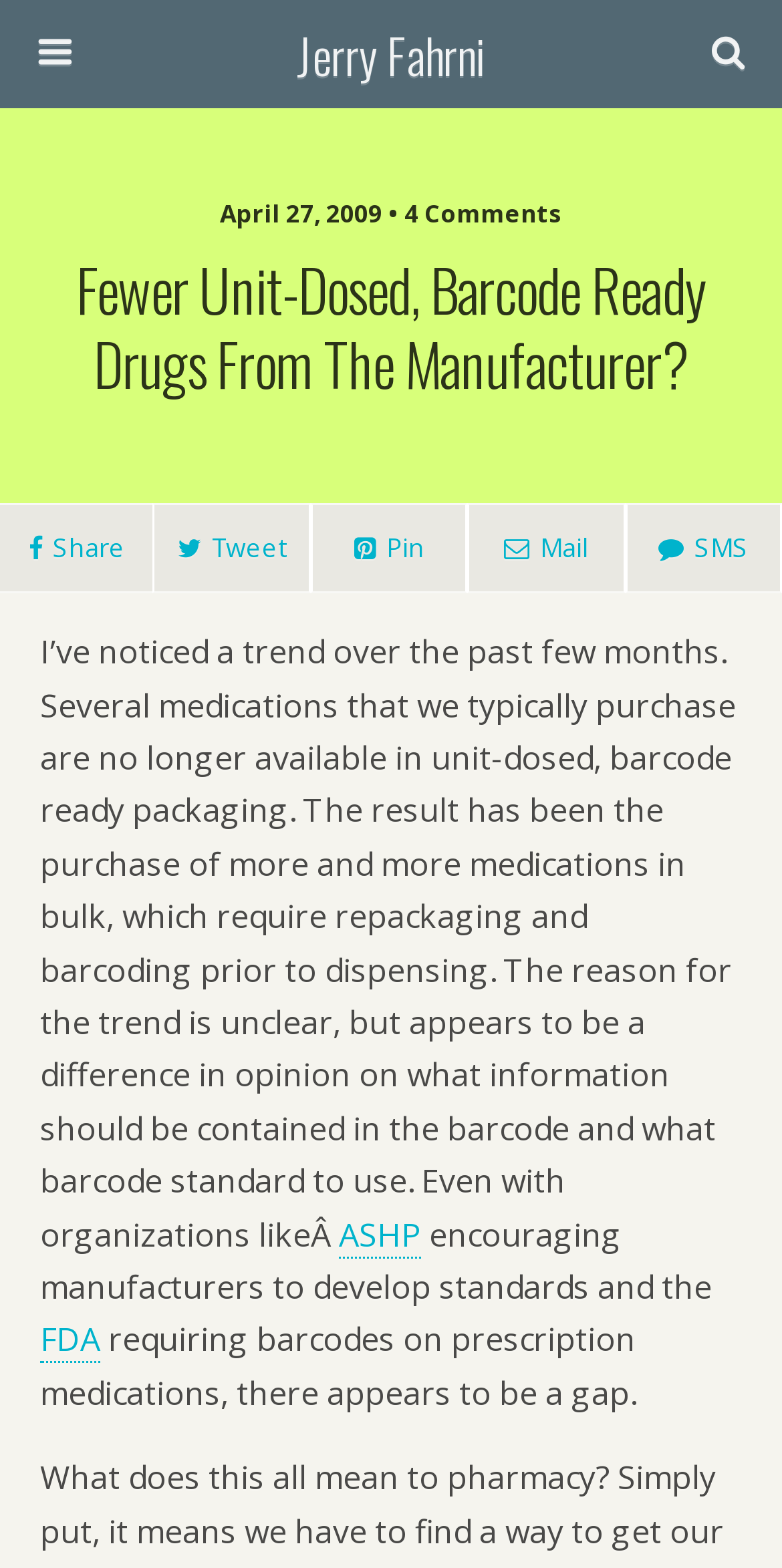Please pinpoint the bounding box coordinates for the region I should click to adhere to this instruction: "Share this article".

[0.0, 0.321, 0.196, 0.379]